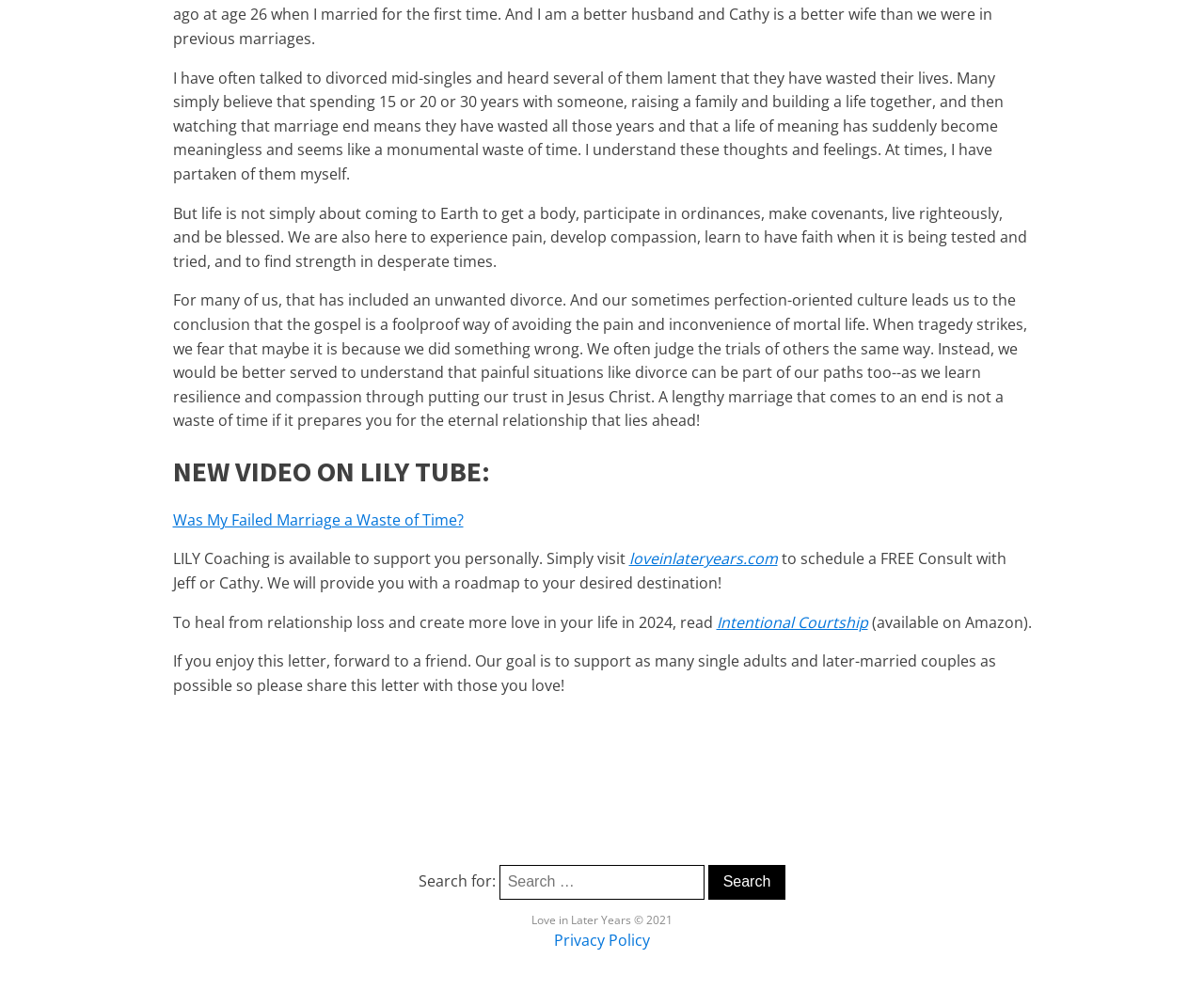Using the description: "Privacy Policy", identify the bounding box of the corresponding UI element in the screenshot.

[0.46, 0.938, 0.54, 0.963]